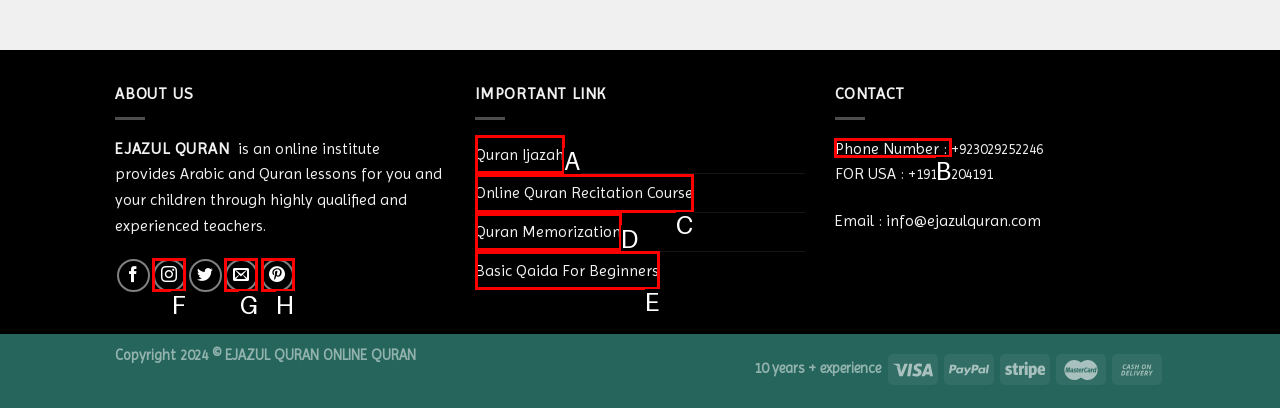Identify the correct lettered option to click in order to perform this task: Contact us through phone. Respond with the letter.

B